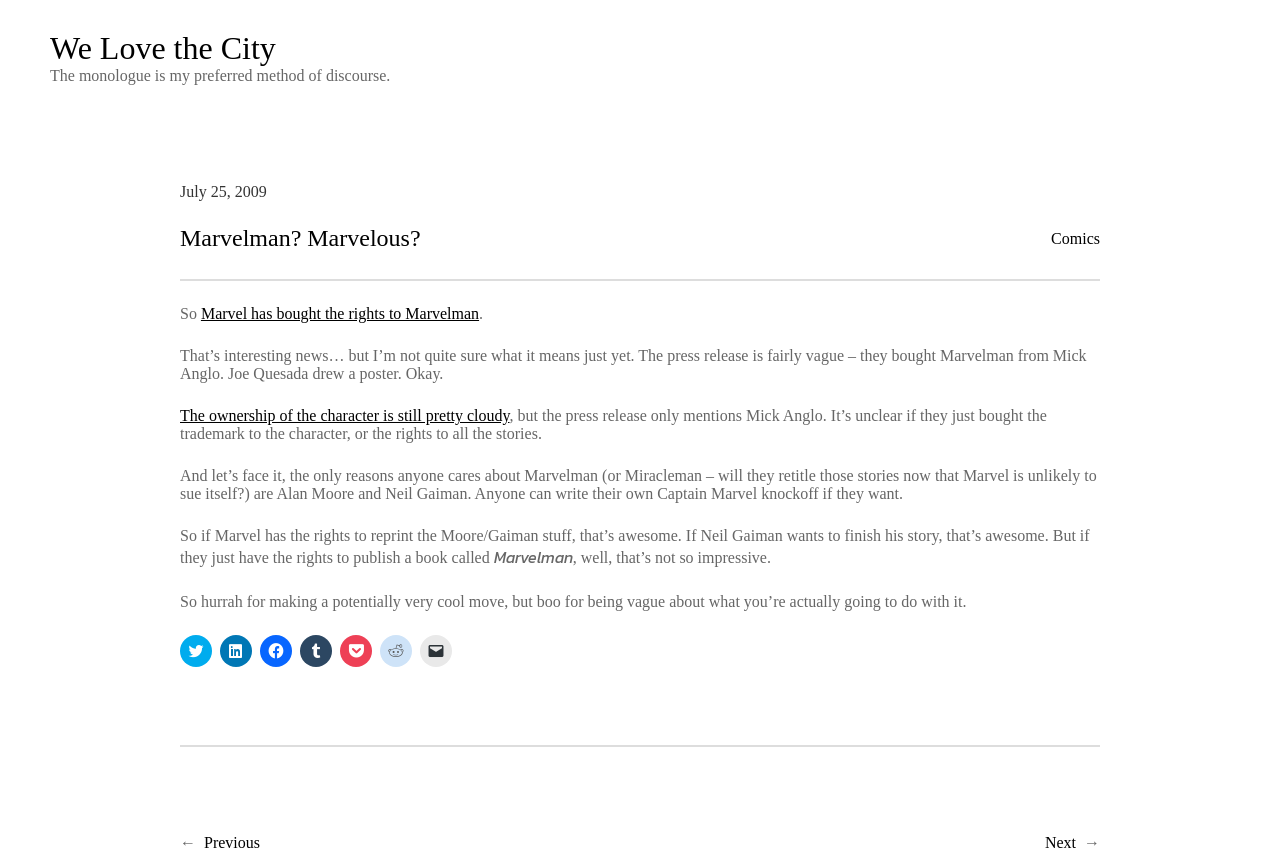Find the bounding box coordinates for the area that must be clicked to perform this action: "Read more about Marvelman".

[0.157, 0.357, 0.374, 0.377]